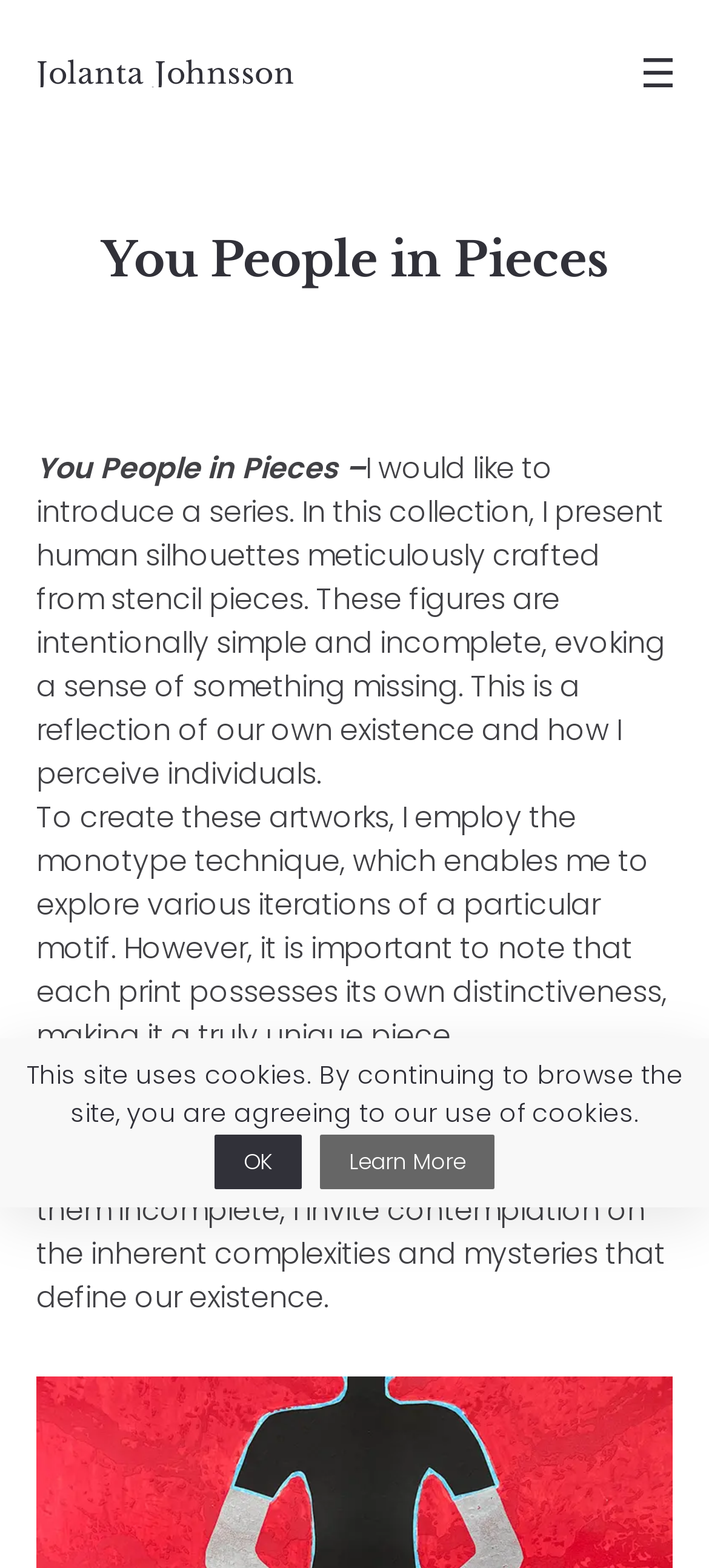What is the theme of the artworks?
Please answer the question with as much detail as possible using the screenshot.

The text on the webpage explains that the artworks are a reflection of our own existence and how the artist perceives individuals, suggesting that the theme is human existence and its complexities.